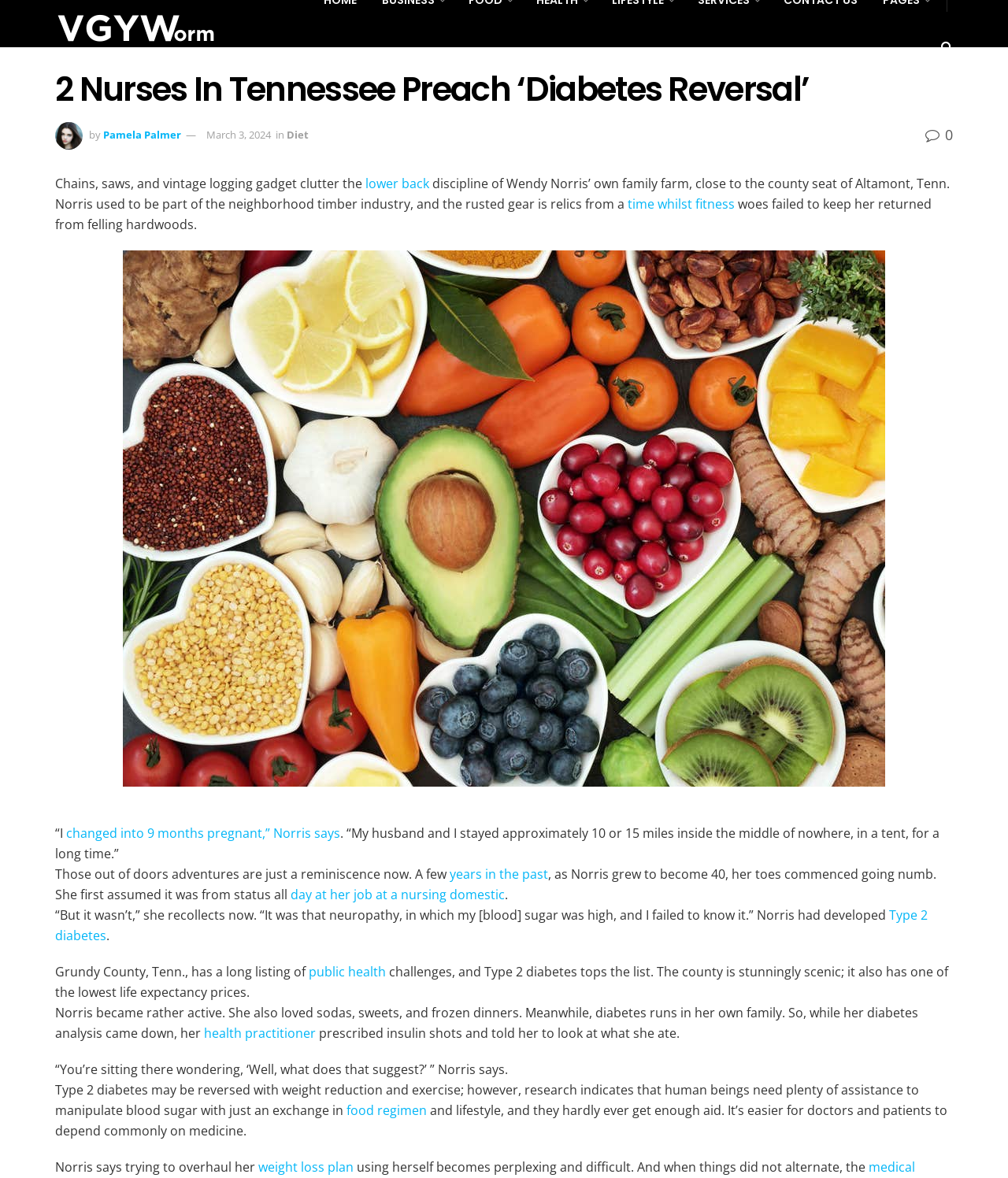What is the name of the author of the article?
Answer the question with just one word or phrase using the image.

Pamela Palmer